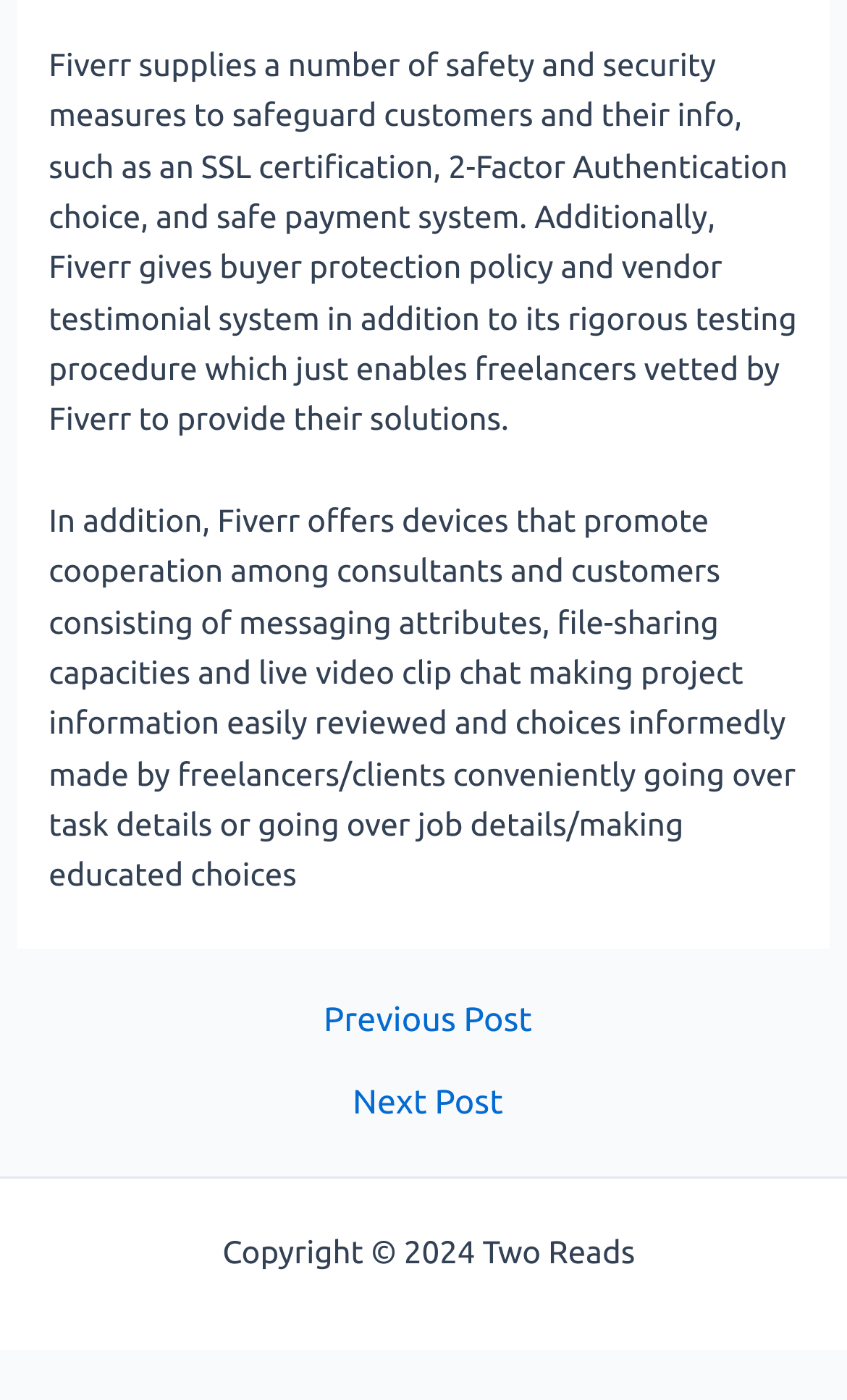What is the purpose of Fiverr's safety measures?
Based on the image, give a one-word or short phrase answer.

Safeguard customers and their info